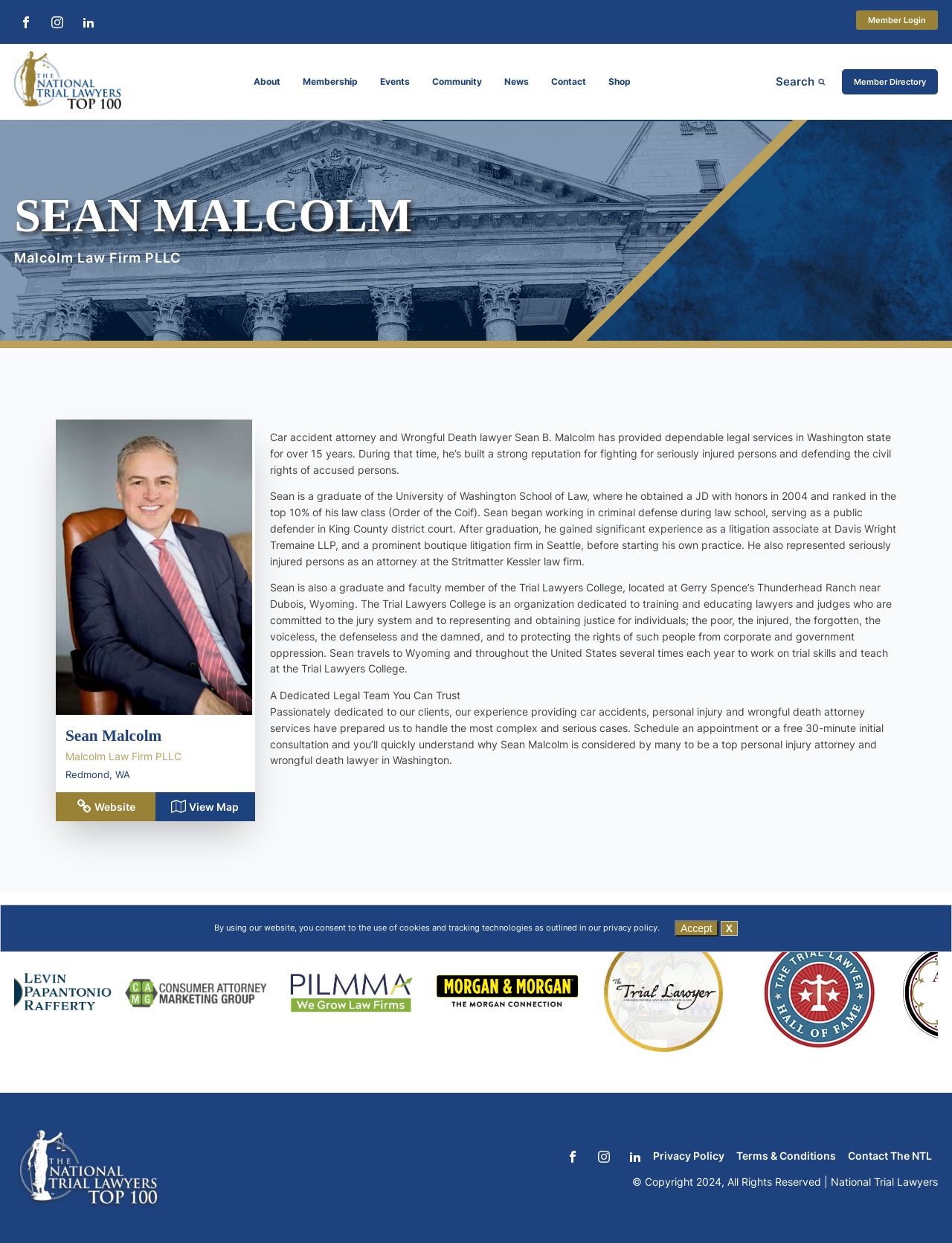Based on the image, give a detailed response to the question: What is the purpose of the Trial Lawyers College?

Based on the webpage content, specifically the static text 'The Trial Lawyers College is an organization dedicated to training and educating lawyers and judges who are committed to the jury system and to representing and obtaining justice for individuals;', we can infer that the purpose of the Trial Lawyers College is to train and educate lawyers and judges.